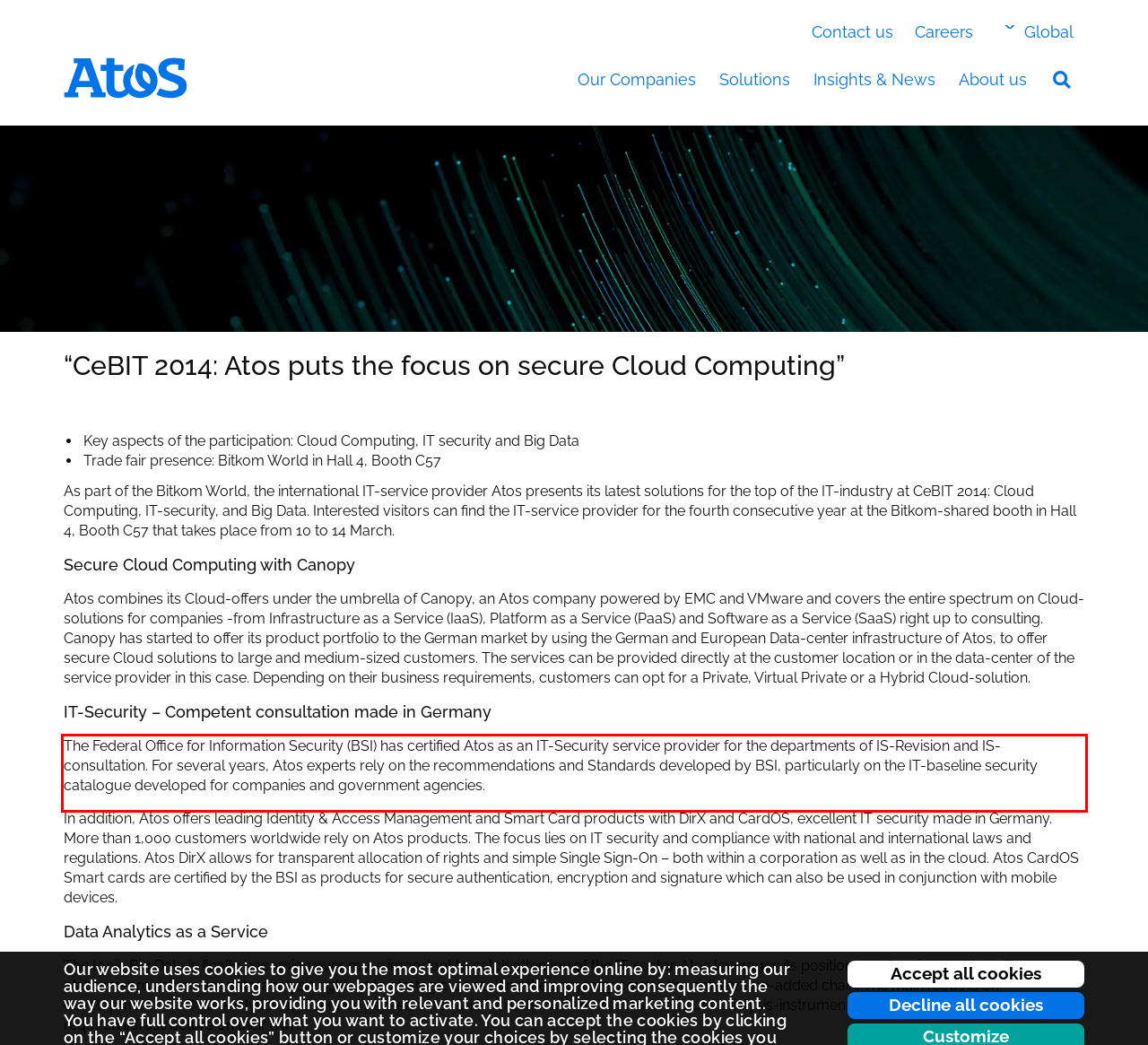Please identify and extract the text content from the UI element encased in a red bounding box on the provided webpage screenshot.

The Federal Office for Information Security (BSI) has certified Atos as an IT-Security service provider for the departments of IS-Revision and IS-consultation. For several years, Atos experts rely on the recommendations and Standards developed by BSI, particularly on the IT-baseline security catalogue developed for companies and government agencies.